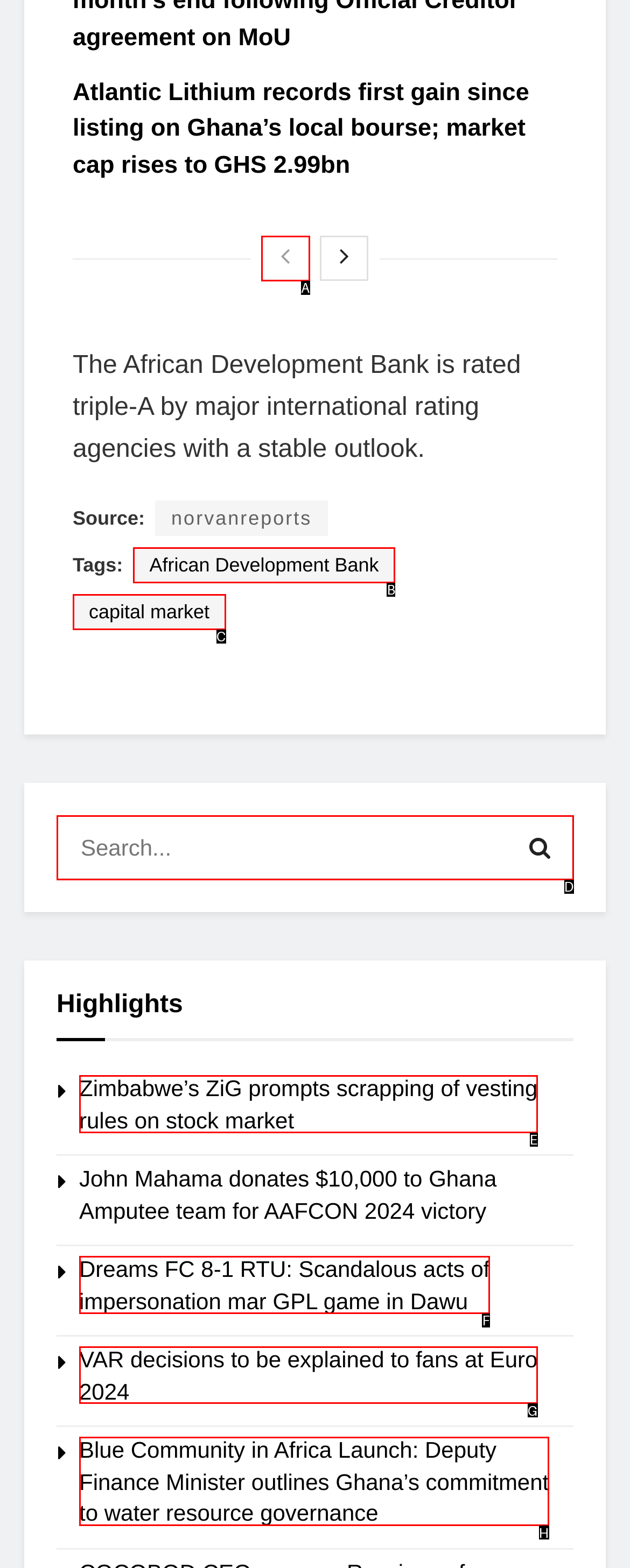Find the option that aligns with: African Development Bank
Provide the letter of the corresponding option.

B